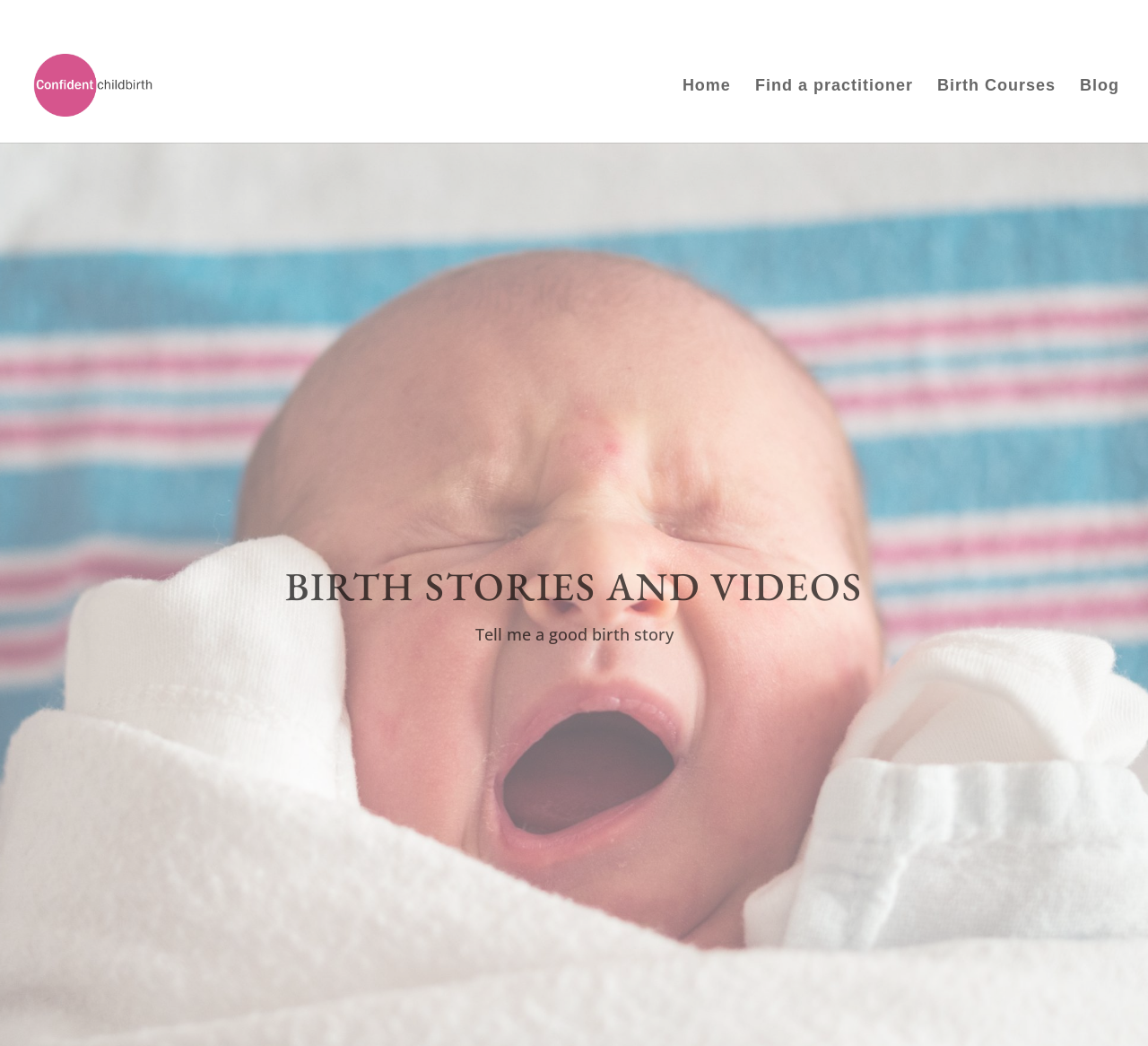Determine which piece of text is the heading of the webpage and provide it.

BIRTH STORIES AND VIDEOS